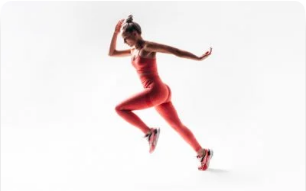How is the runner's hair styled?
Please respond to the question with a detailed and well-explained answer.

The caption states that the runner's hair is 'neatly tied back in a bun', which implies that her hair is styled in a way that is neat, tidy, and out of her face, allowing her to focus on her workout.